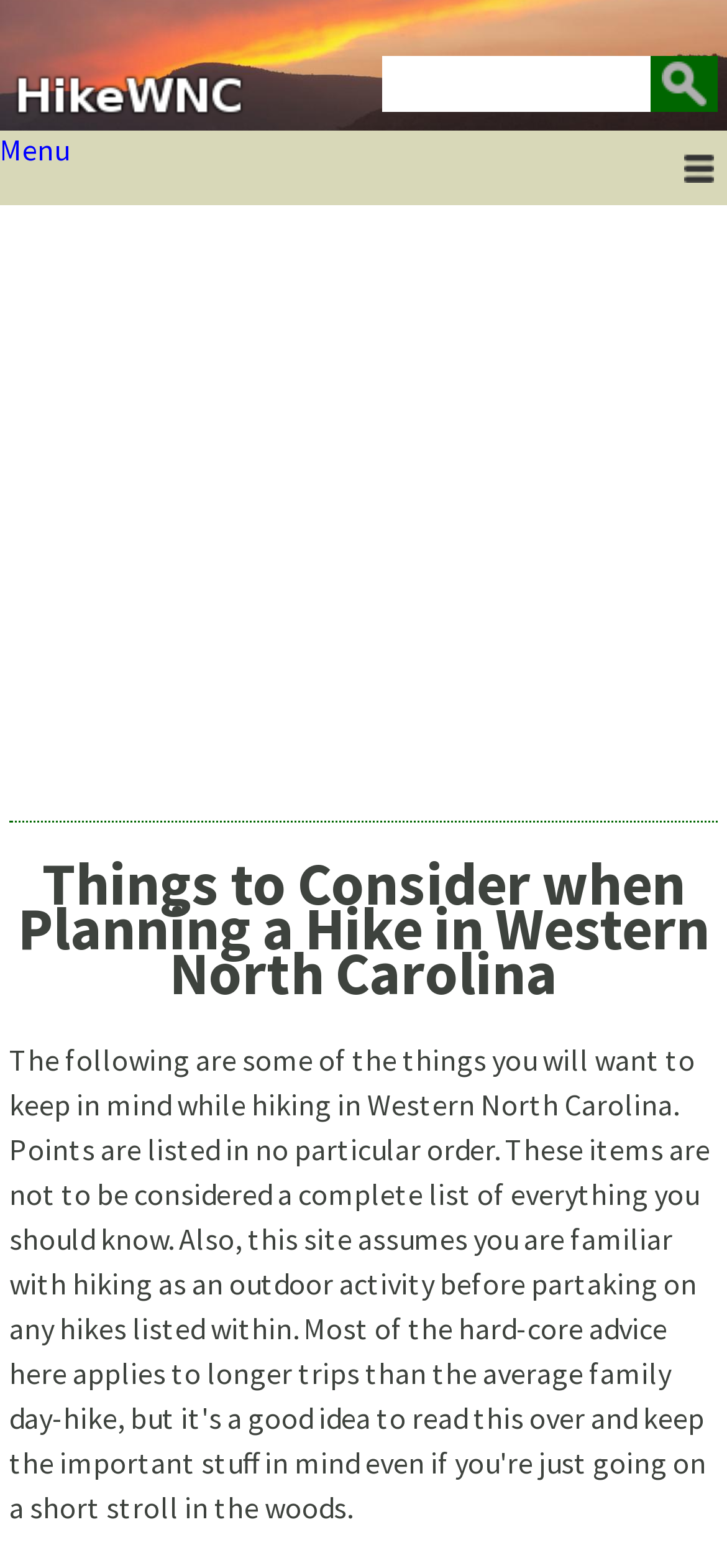Please identify the bounding box coordinates of the region to click in order to complete the given instruction: "Click on Menu". The coordinates should be four float numbers between 0 and 1, i.e., [left, top, right, bottom].

[0.0, 0.083, 1.0, 0.131]